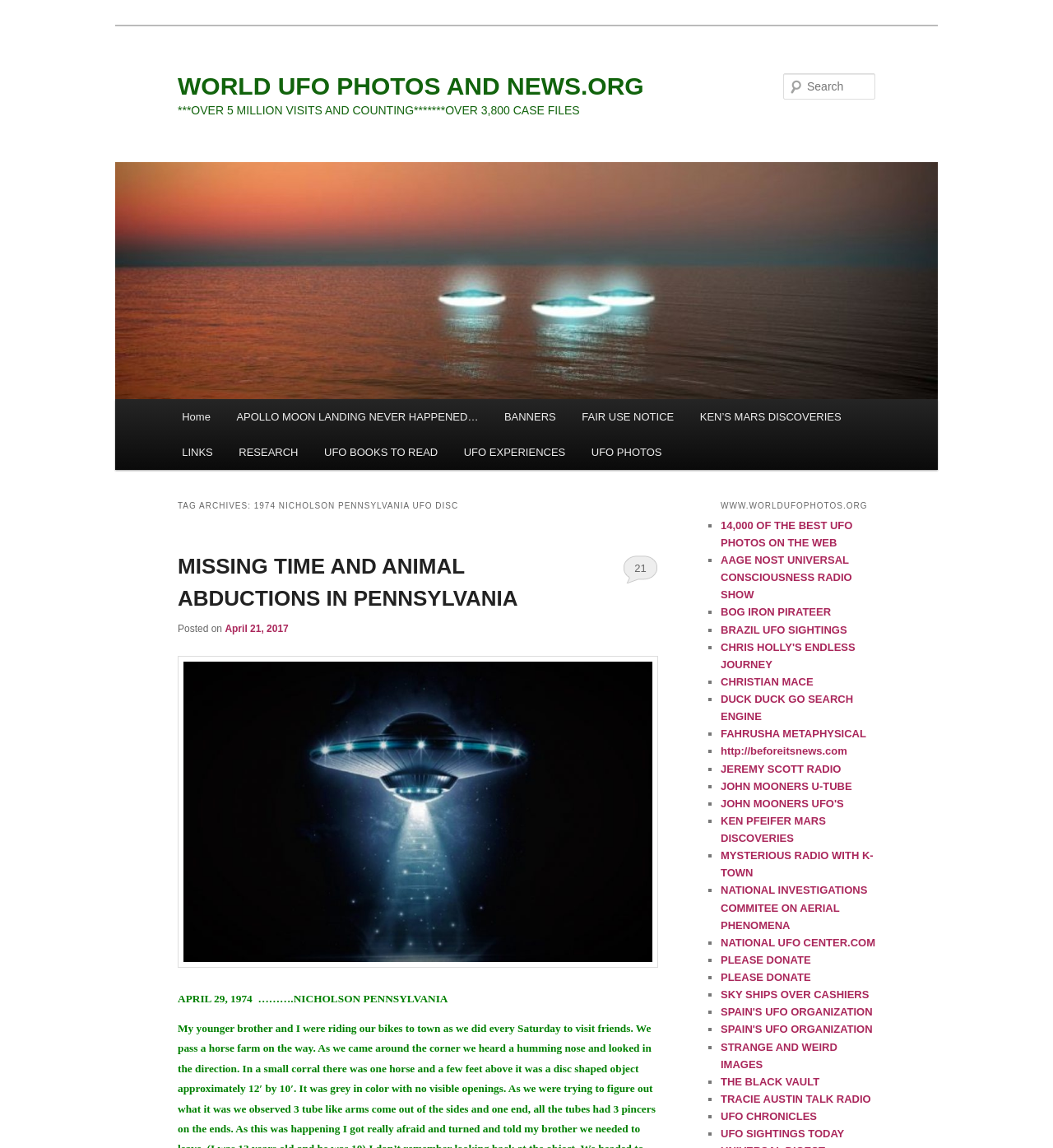What is the topic of the webpage?
Could you answer the question with a detailed and thorough explanation?

I inferred the topic of the webpage by analyzing the various headings and links on the webpage, which all seem to be related to UFOs and extraterrestrial life.